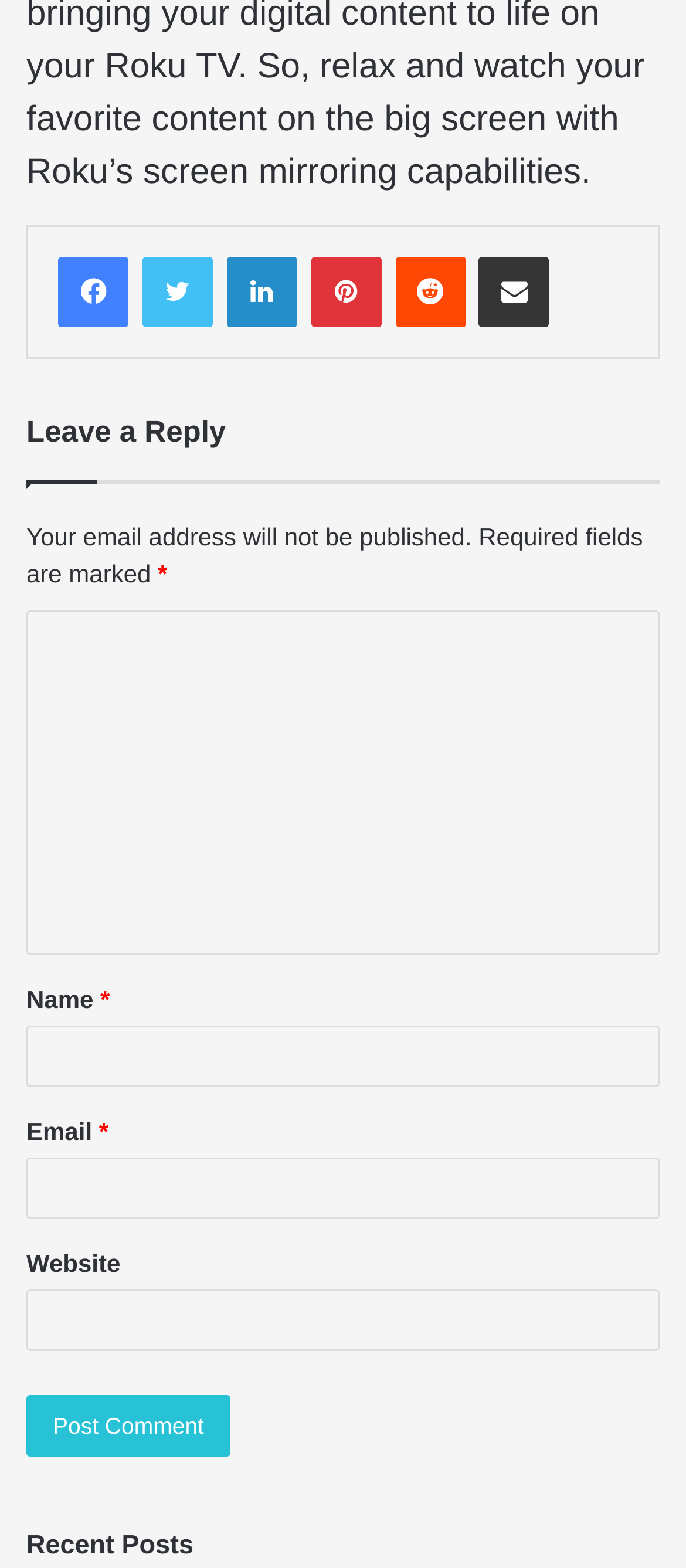Determine the bounding box coordinates of the section I need to click to execute the following instruction: "Post a comment". Provide the coordinates as four float numbers between 0 and 1, i.e., [left, top, right, bottom].

[0.038, 0.889, 0.336, 0.928]